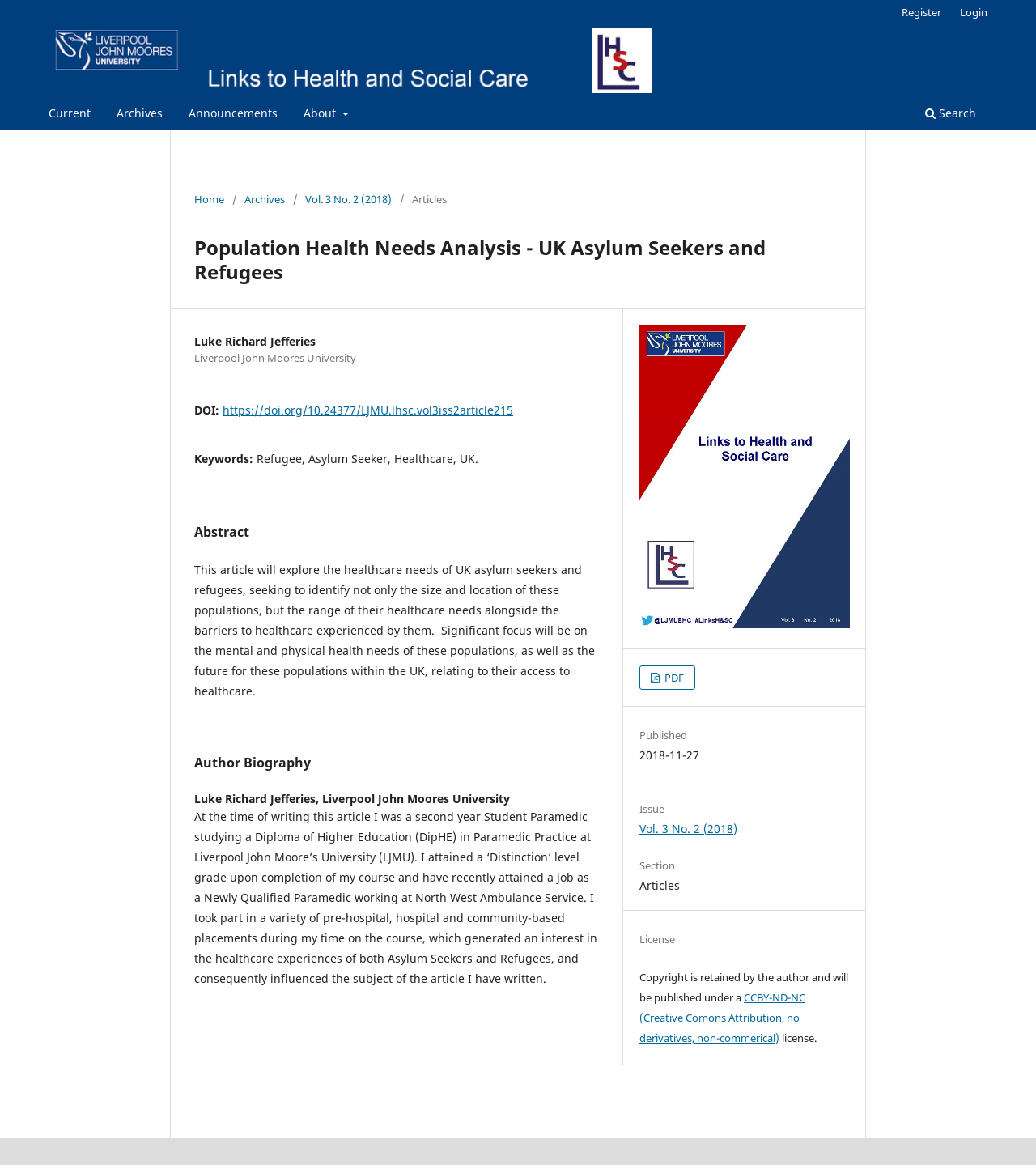Given the element description: "Current", predict the bounding box coordinates of this UI element. The coordinates must be four float numbers between 0 and 1, given as [left, top, right, bottom].

[0.041, 0.087, 0.093, 0.111]